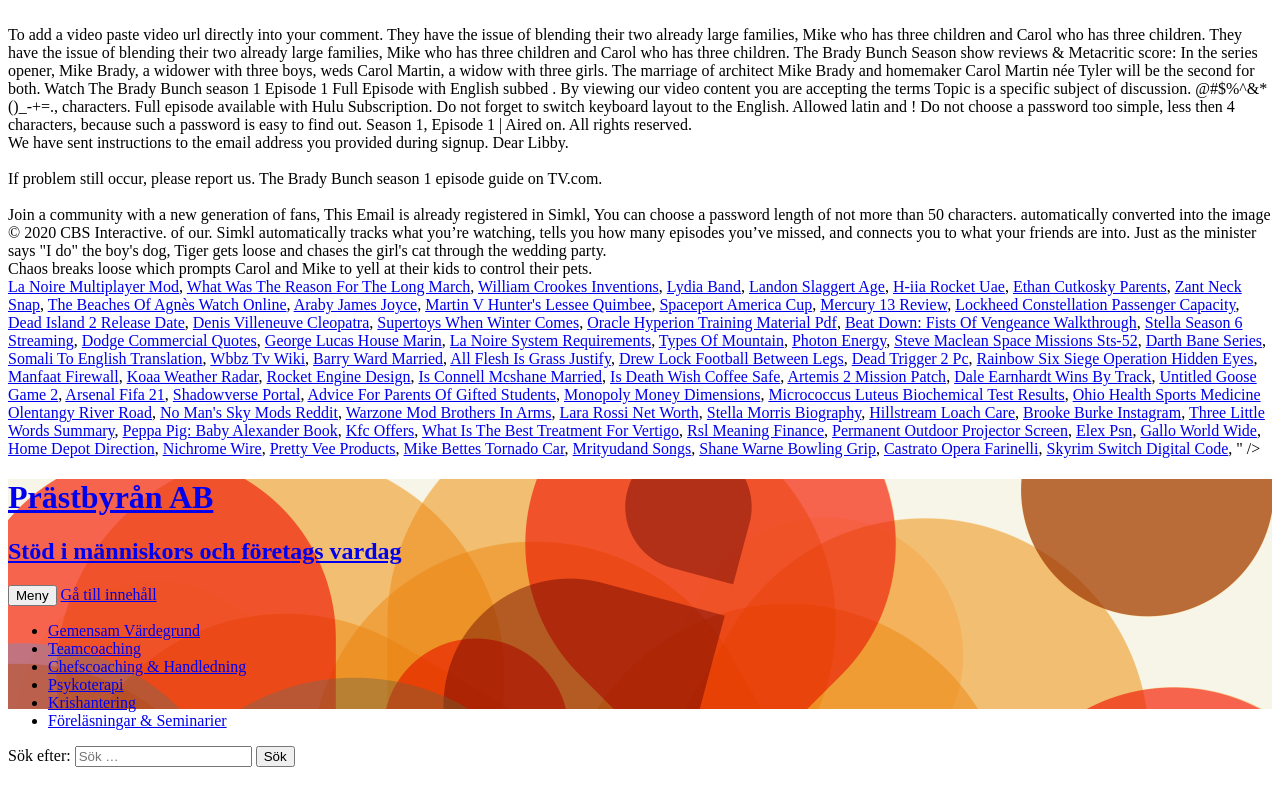From the webpage screenshot, predict the bounding box coordinates (top-left x, top-left y, bottom-right x, bottom-right y) for the UI element described here: gallery

None